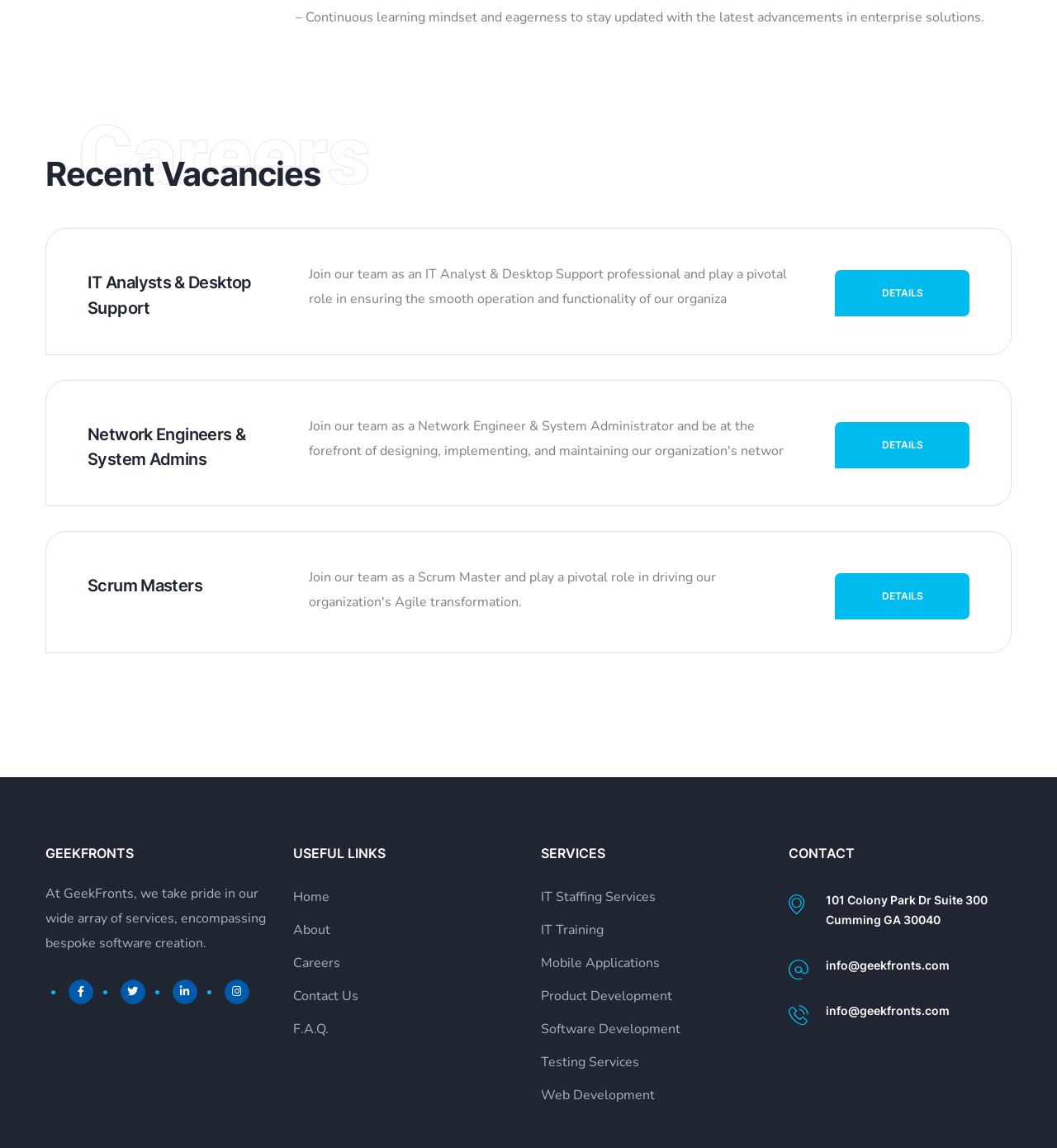Can you determine the bounding box coordinates of the area that needs to be clicked to fulfill the following instruction: "View IT Analysts & Desktop Support job details"?

[0.79, 0.235, 0.917, 0.276]